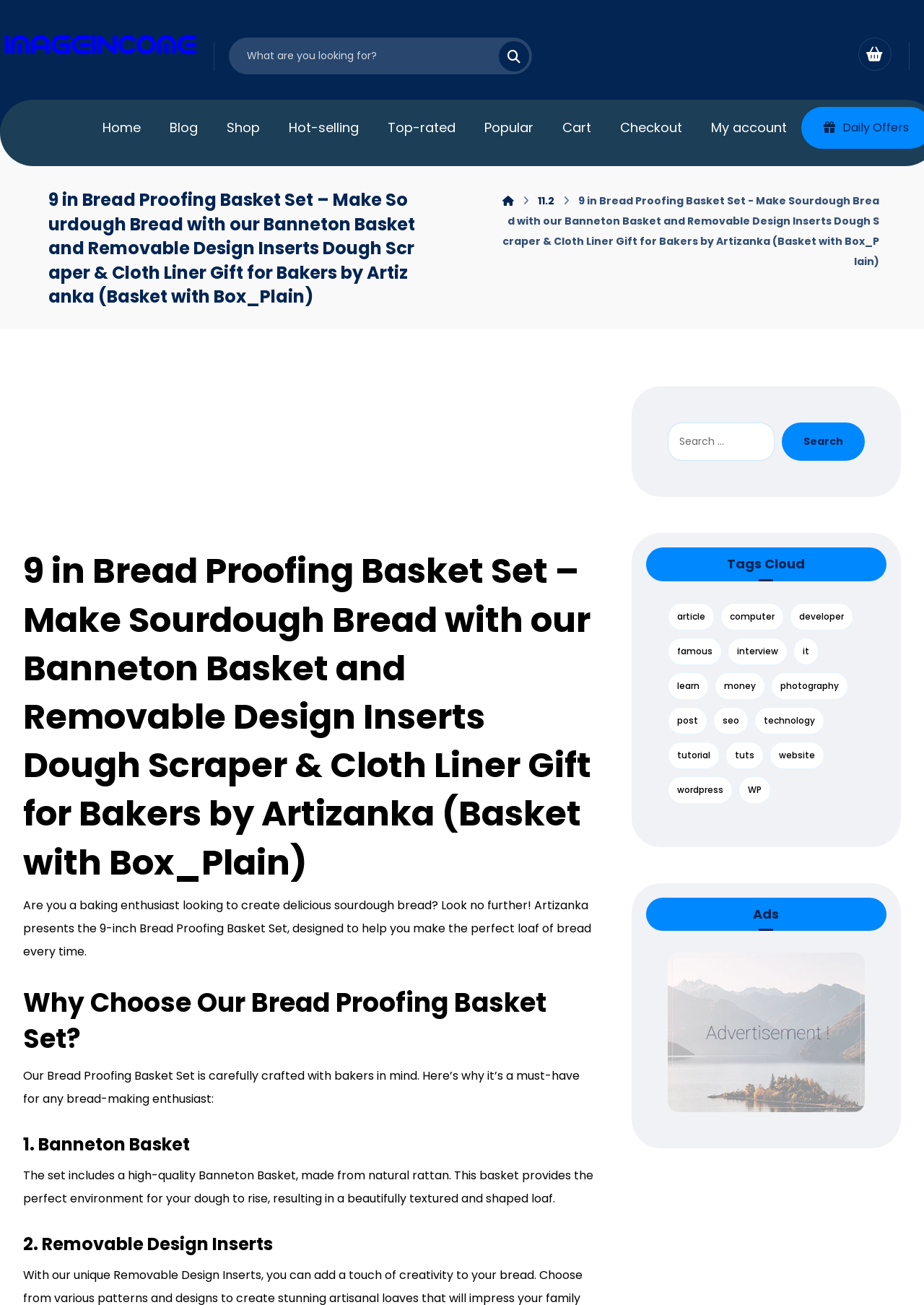Give a succinct answer to this question in a single word or phrase: 
What is the name of the product?

9 in Bread Proofing Basket Set